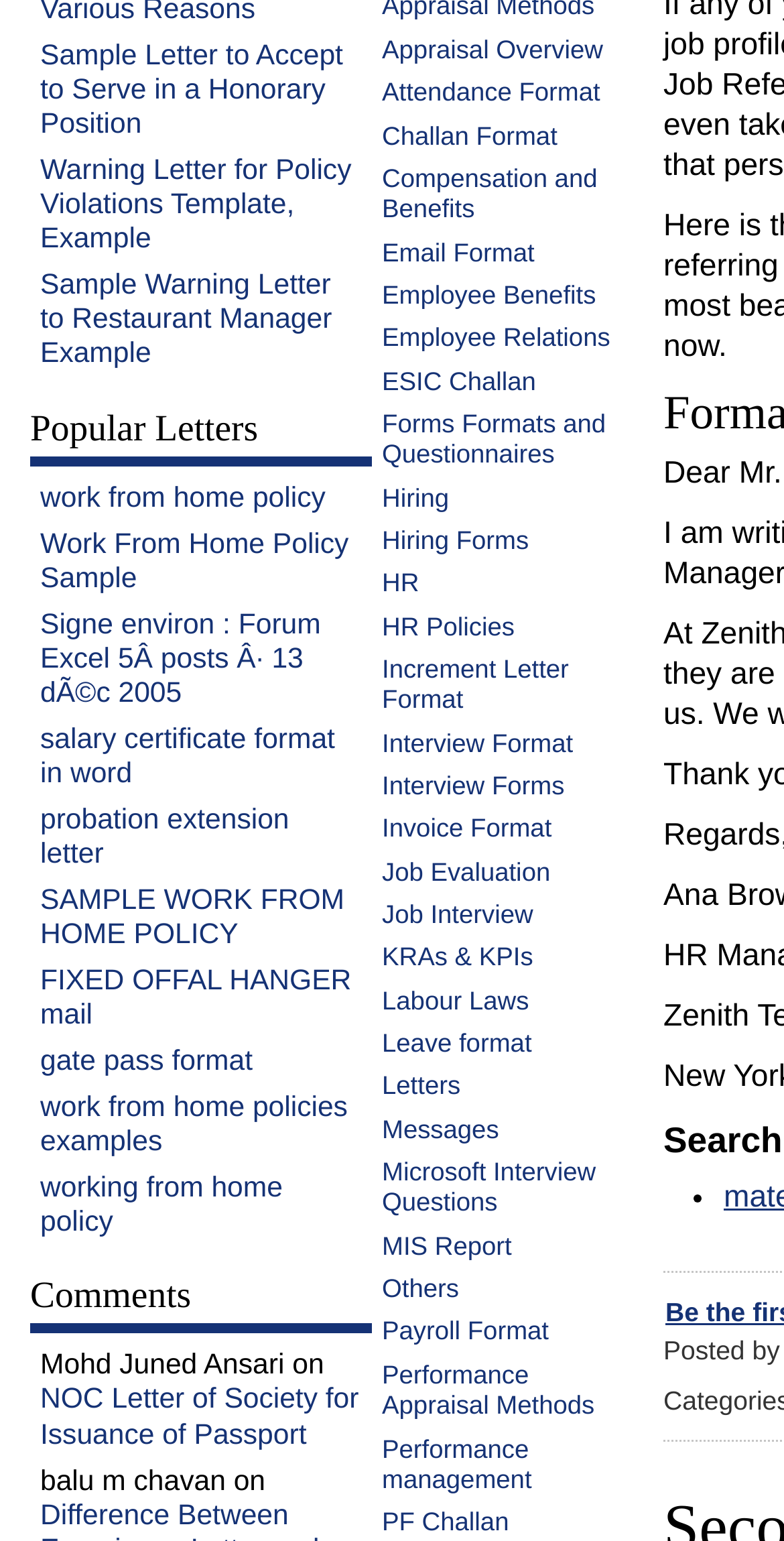Locate the bounding box for the described UI element: "Email Format". Ensure the coordinates are four float numbers between 0 and 1, formatted as [left, top, right, bottom].

[0.487, 0.153, 0.682, 0.173]